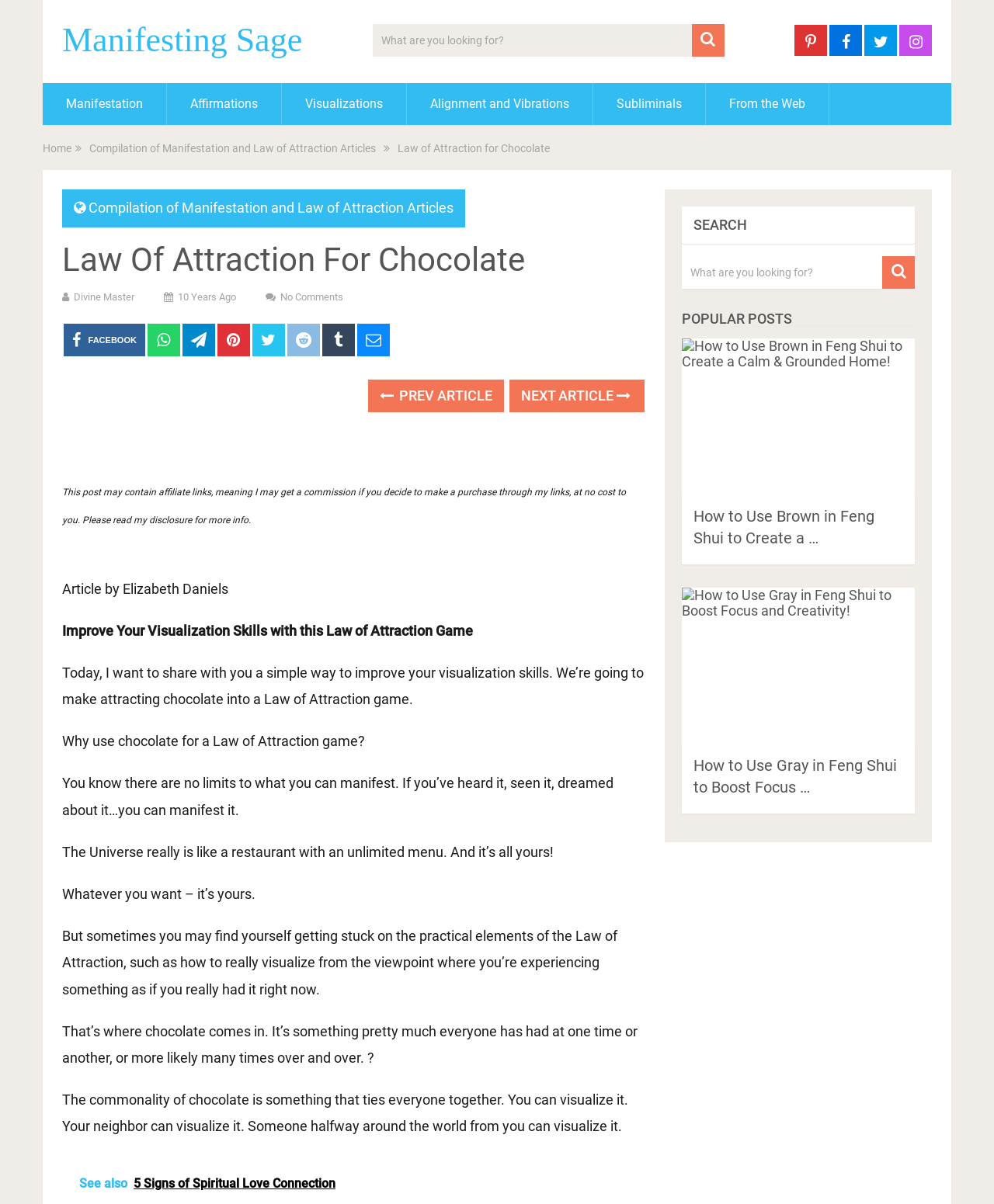Based on the image, give a detailed response to the question: How many social media links are there?

There are six social media links located at the bottom of the page, represented by icons with the text 'FACEBOOK', and other icons without text. These links are contained within the header element with the ID '98'.